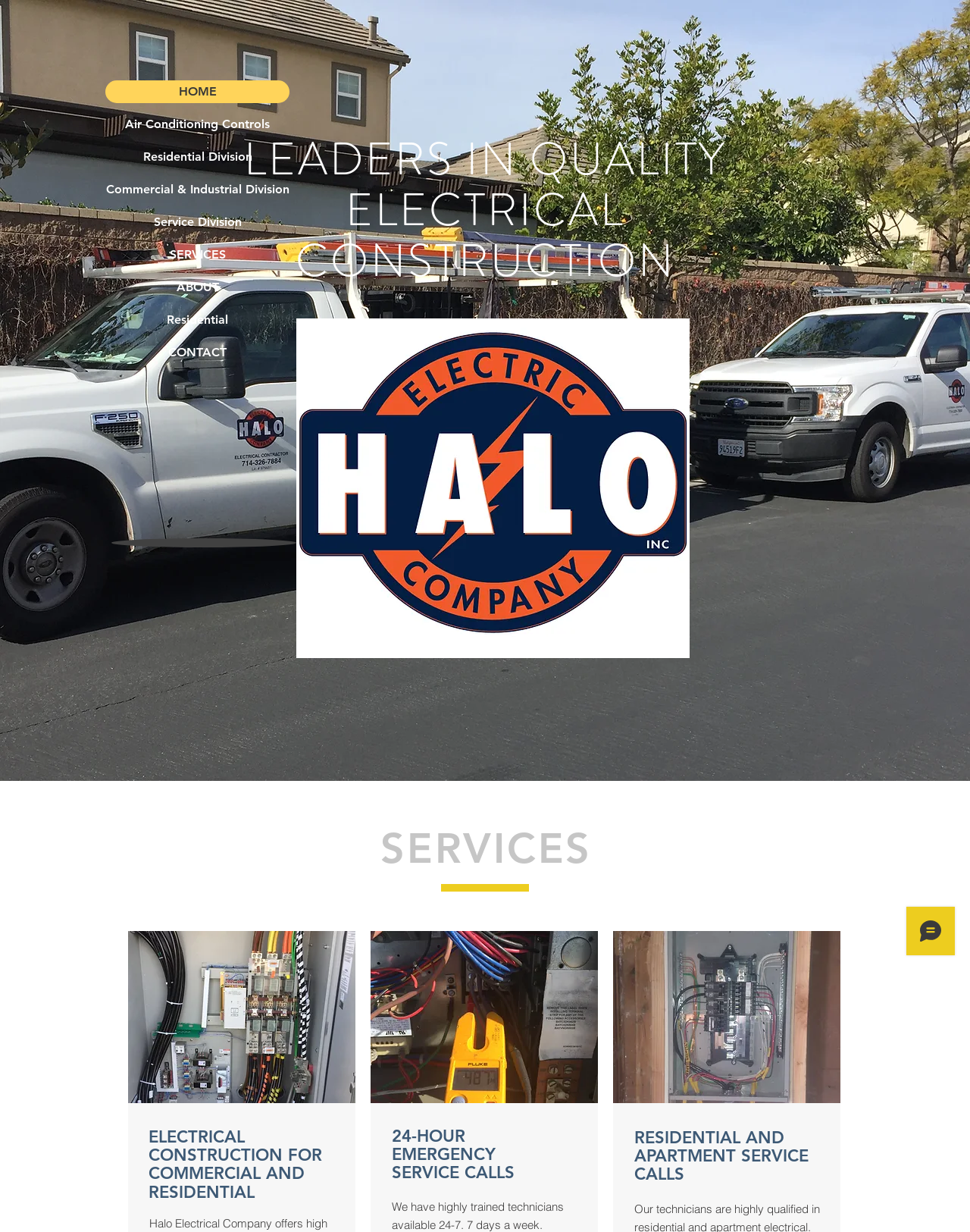Please find the bounding box coordinates of the element that you should click to achieve the following instruction: "Open CONTACT page". The coordinates should be presented as four float numbers between 0 and 1: [left, top, right, bottom].

[0.109, 0.277, 0.298, 0.295]